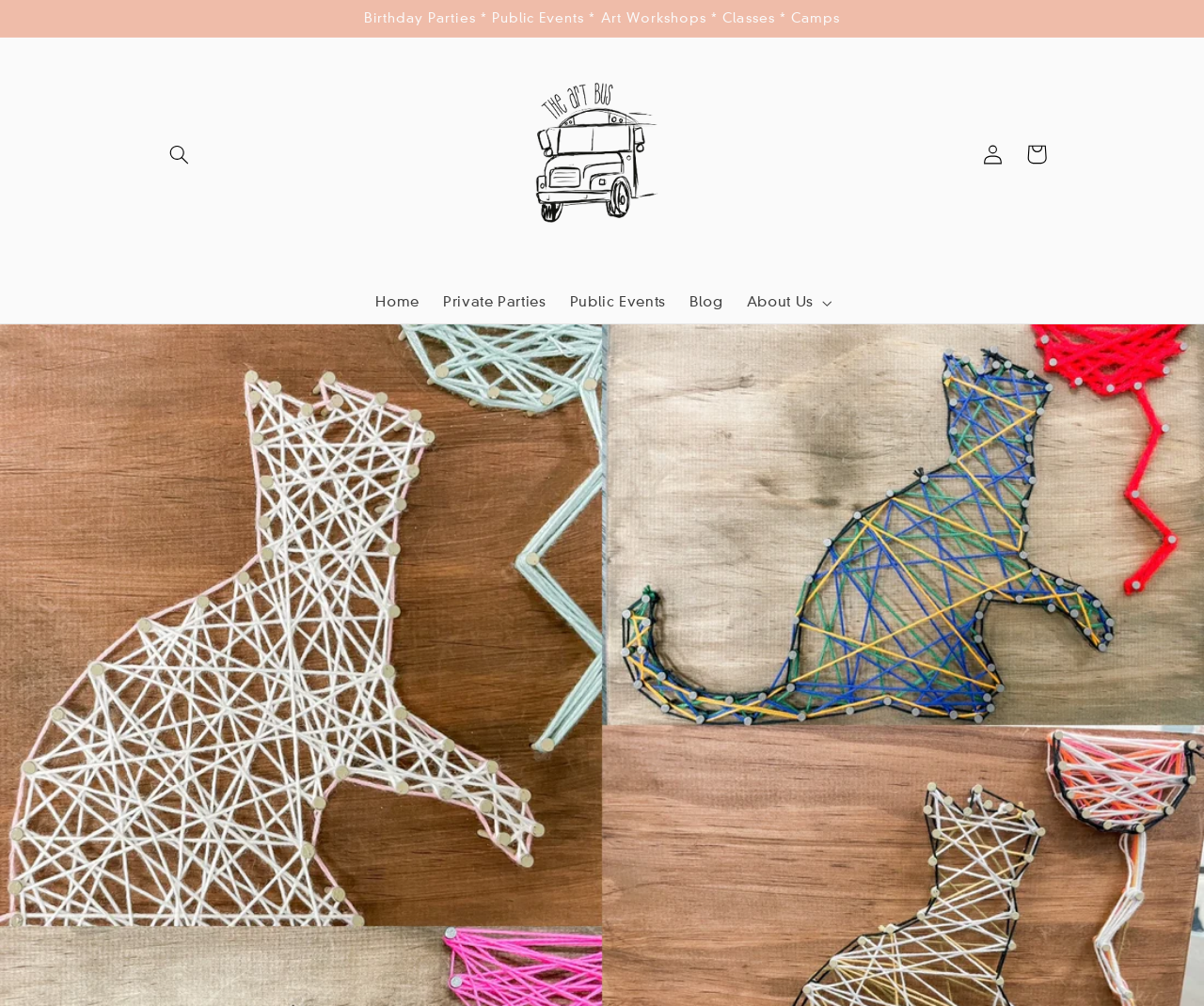Mark the bounding box of the element that matches the following description: "Log in".

[0.807, 0.132, 0.843, 0.175]